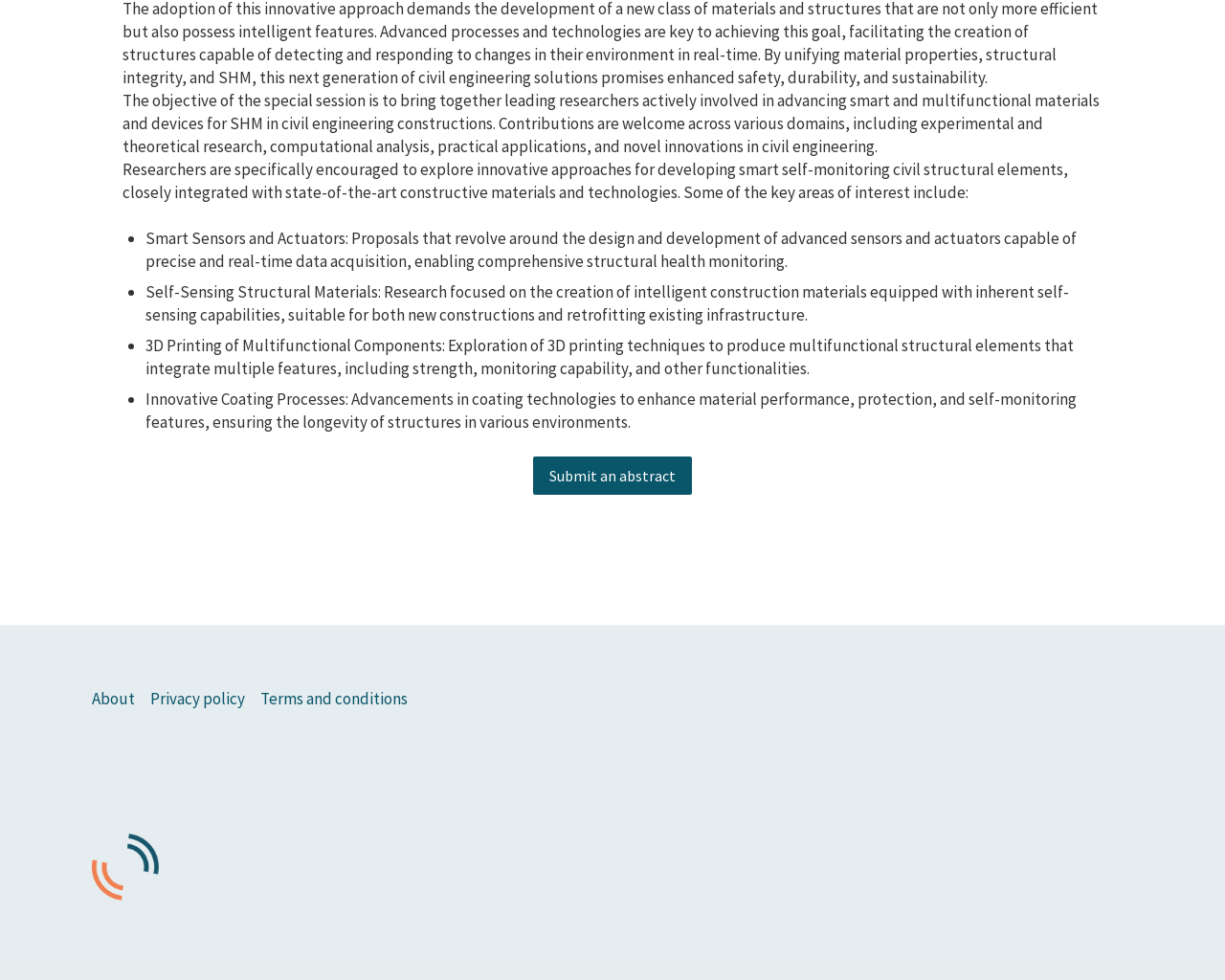Find the bounding box of the UI element described as follows: "Terms and conditions".

[0.212, 0.72, 0.333, 0.742]